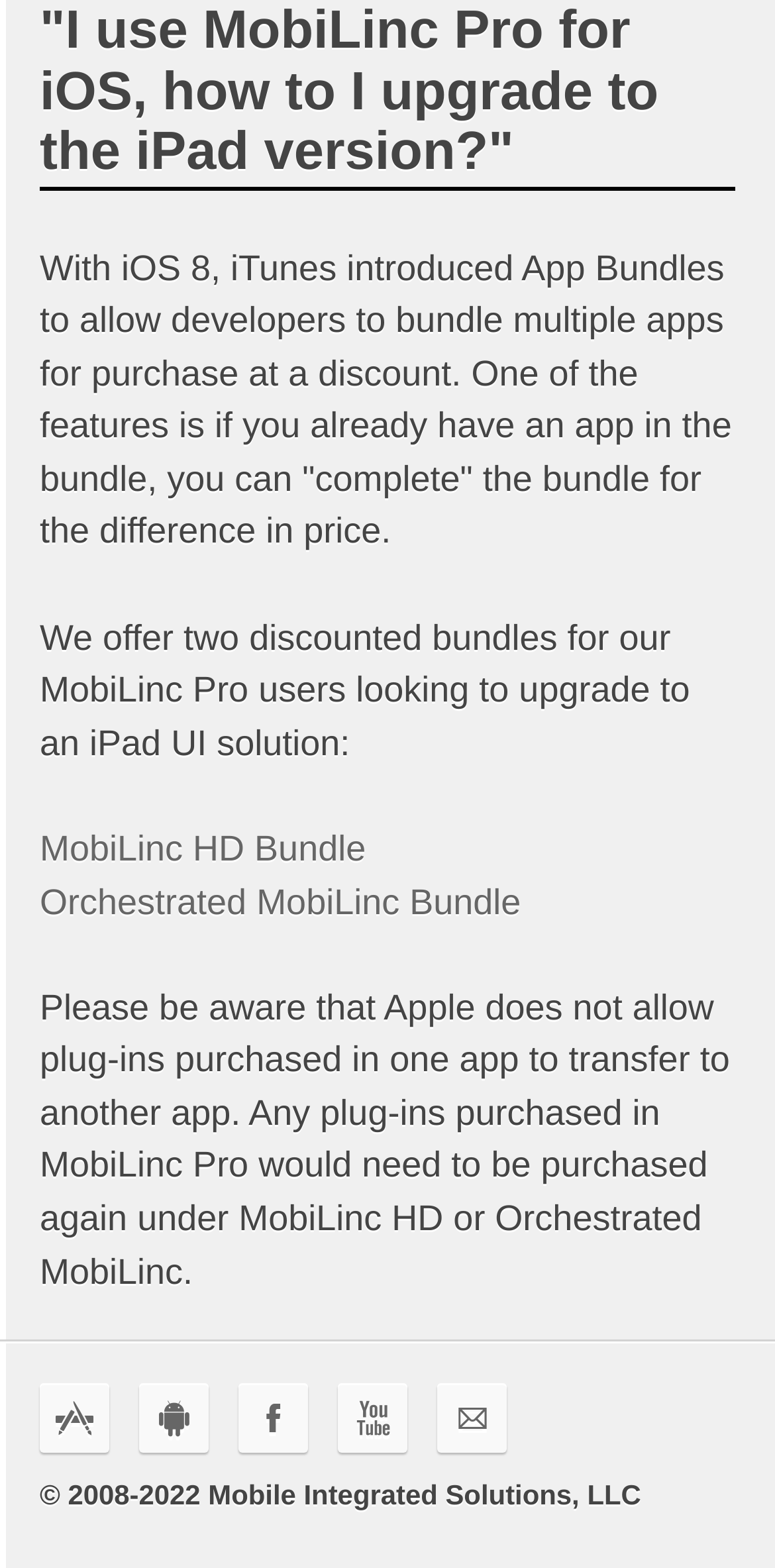Use one word or a short phrase to answer the question provided: 
How many social media links are in the footer?

5